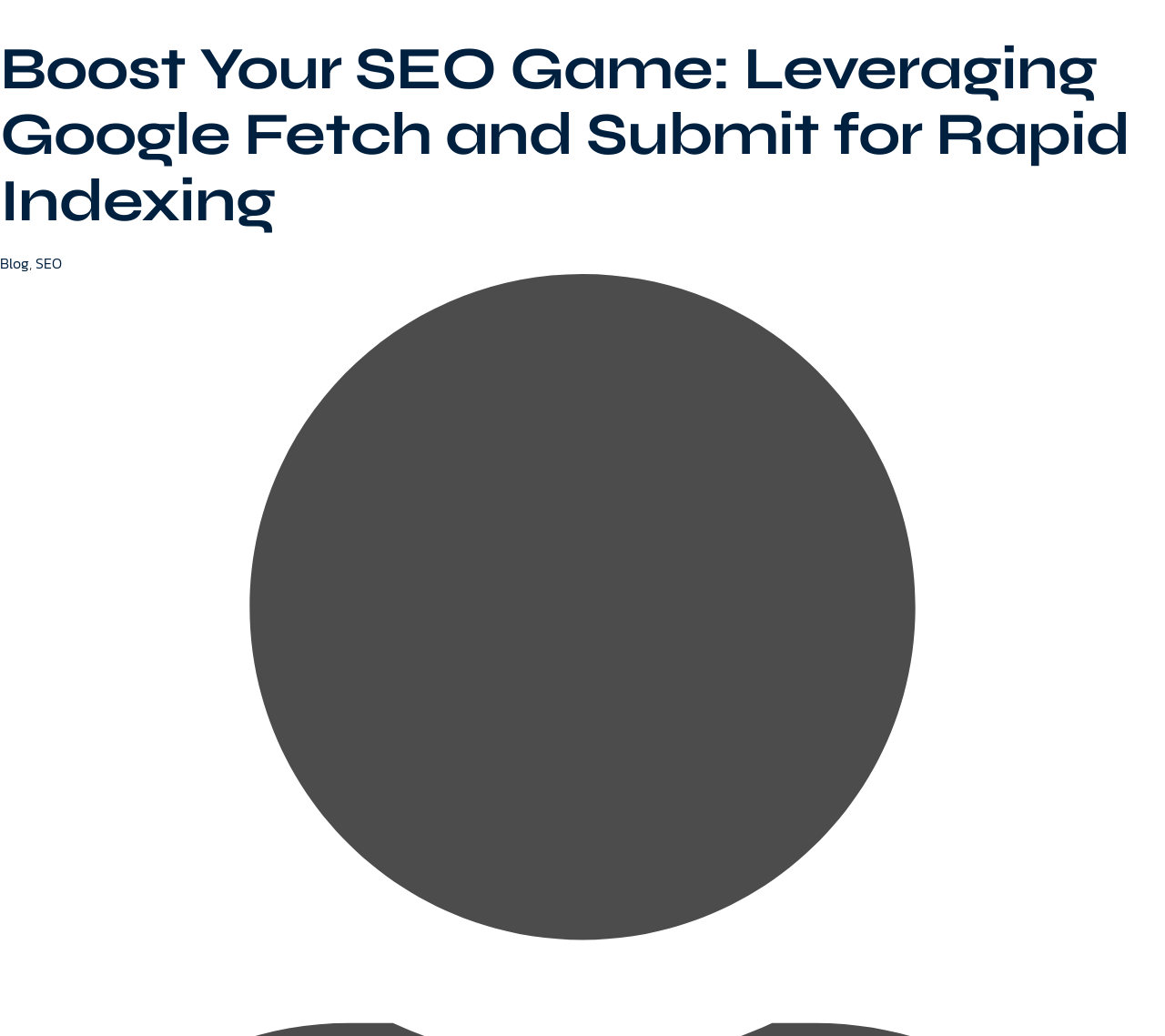Can you show the bounding box coordinates of the region to click on to complete the task described in the instruction: "Read the blog"?

[0.0, 0.244, 0.025, 0.265]